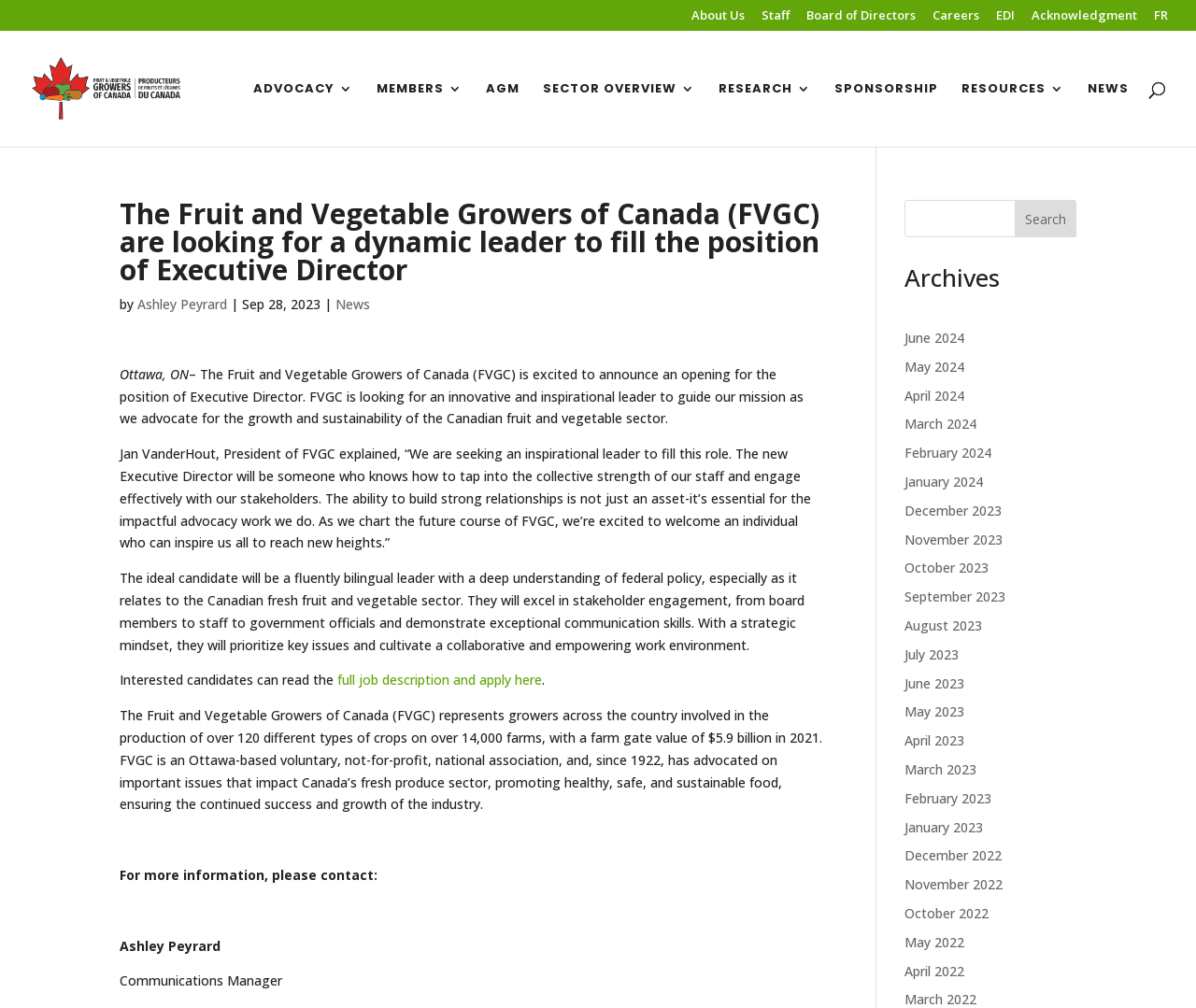Based on the image, please respond to the question with as much detail as possible:
Who is the contact person for more information about the Executive Director position?

The webpage provides the contact information for Ashley Peyrard, Communications Manager, for those seeking more information about the Executive Director position.